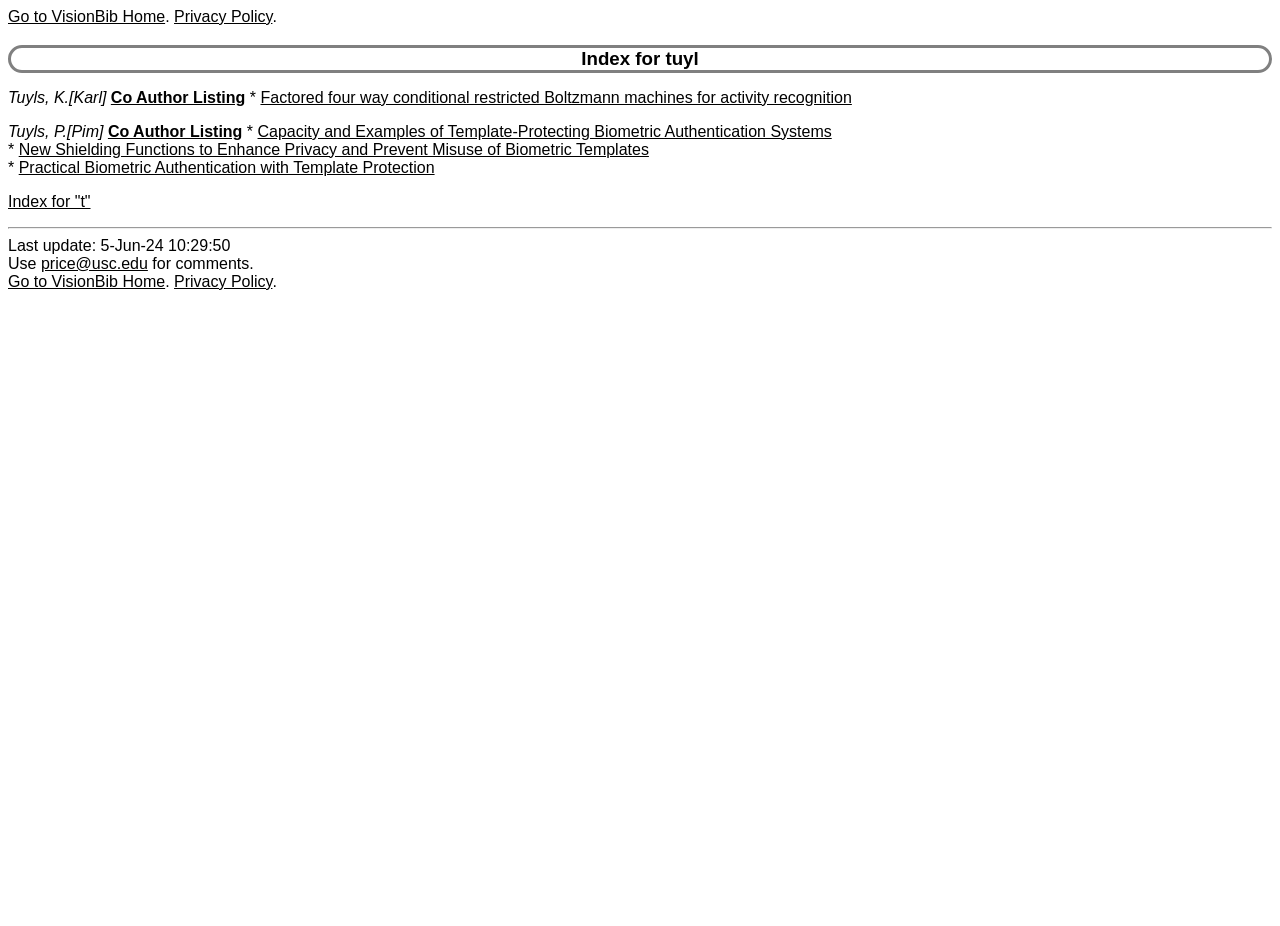Please determine the bounding box coordinates of the area that needs to be clicked to complete this task: 'Contact Keith Price'. The coordinates must be four float numbers between 0 and 1, formatted as [left, top, right, bottom].

[0.032, 0.275, 0.116, 0.293]